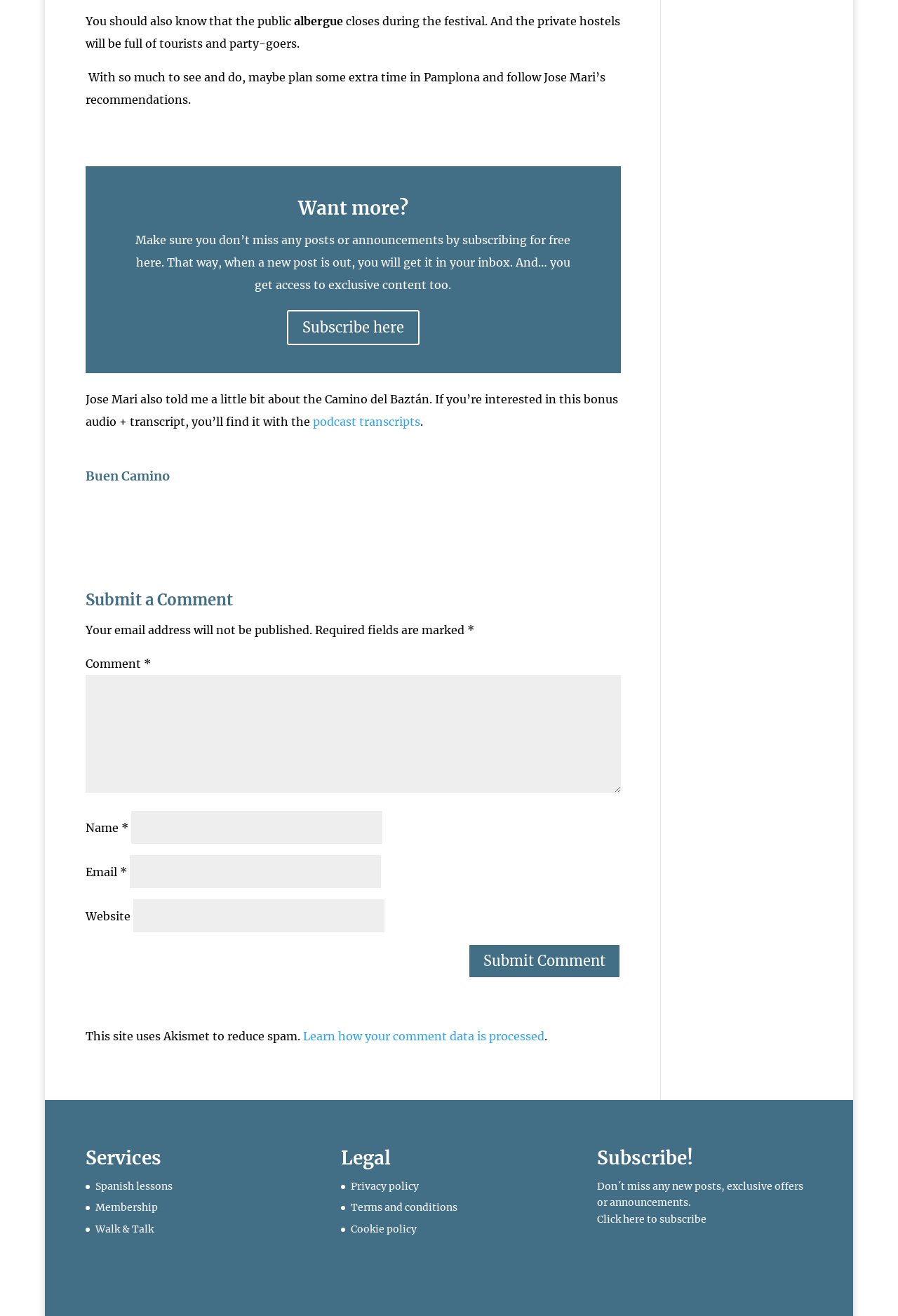Based on the image, please respond to the question with as much detail as possible:
What services are offered on the webpage?

The webpage provides a 'Services' section that lists three services: Spanish lessons, Membership, and Walk & Talk. These services are mentioned as links under the 'Services' heading.